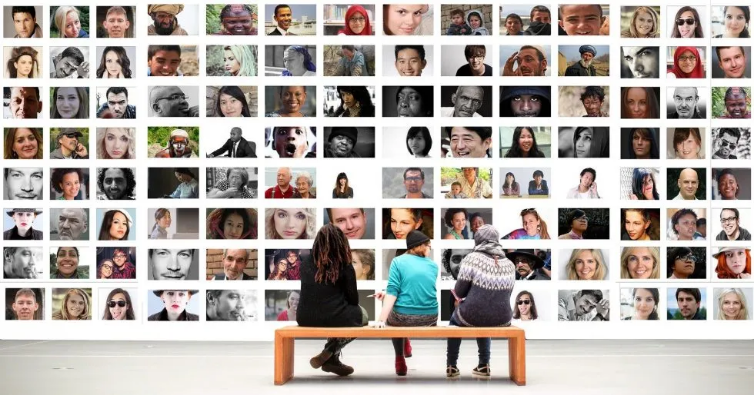Detail every visible element in the image extensively.

In this captivating image, three individuals are seated on a wooden bench, engrossed in observing a large gallery wall filled with a diverse array of portraits. The wall showcases an impressive collection of faces from various cultures and backgrounds, offering a glimpse into the rich tapestry of human experience. The individuals on the bench, two of whom are women with long, dark hair and a girl in a bright blue sweater, seem to be sharing thoughts and impressions about the images before them, highlighting the communal aspect of art appreciation. The vibrant diversity in the portraits, ranging from joyful smiles to contemplative expressions, evokes themes of connection, identity, and the power of storytelling through visual art. This scene beautifully illustrates the impact of user-generated content, reflecting the notion that every face tells a unique story worth exploring.